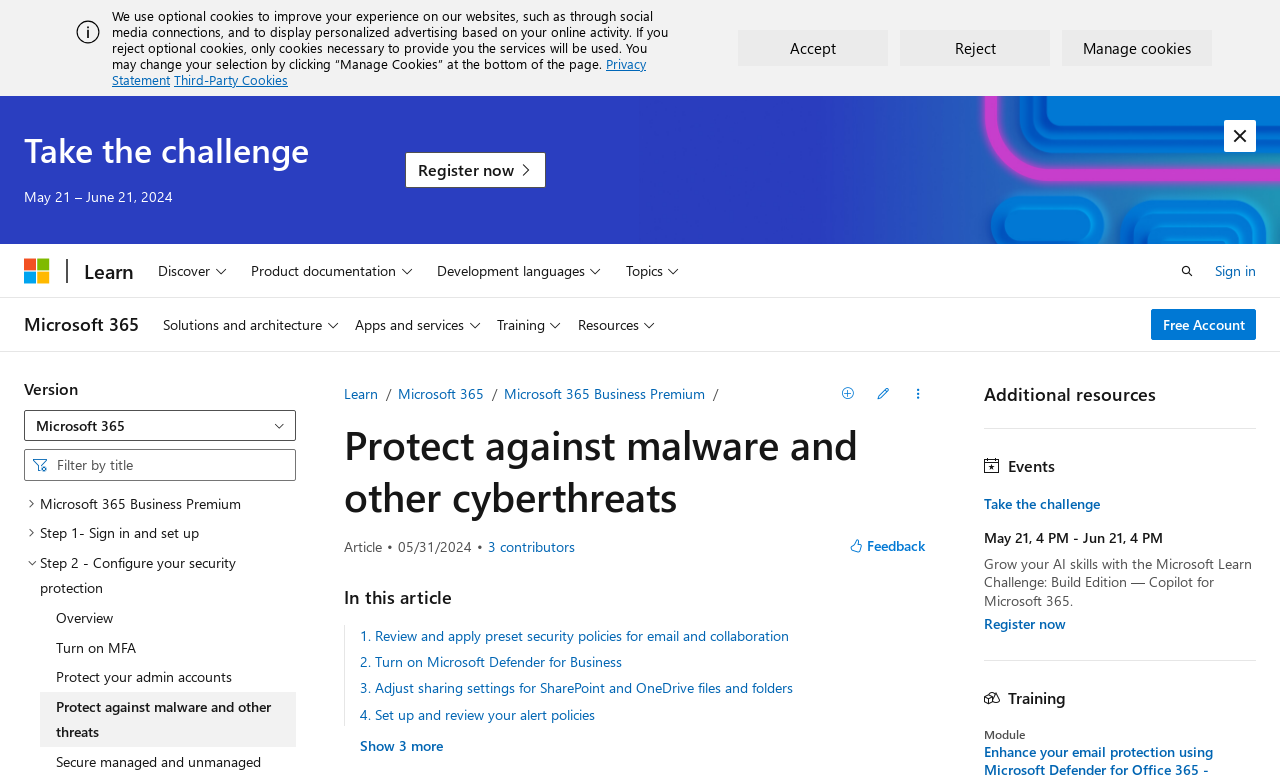Provide the bounding box coordinates of the HTML element this sentence describes: "Reject". The bounding box coordinates consist of four float numbers between 0 and 1, i.e., [left, top, right, bottom].

[0.703, 0.039, 0.82, 0.085]